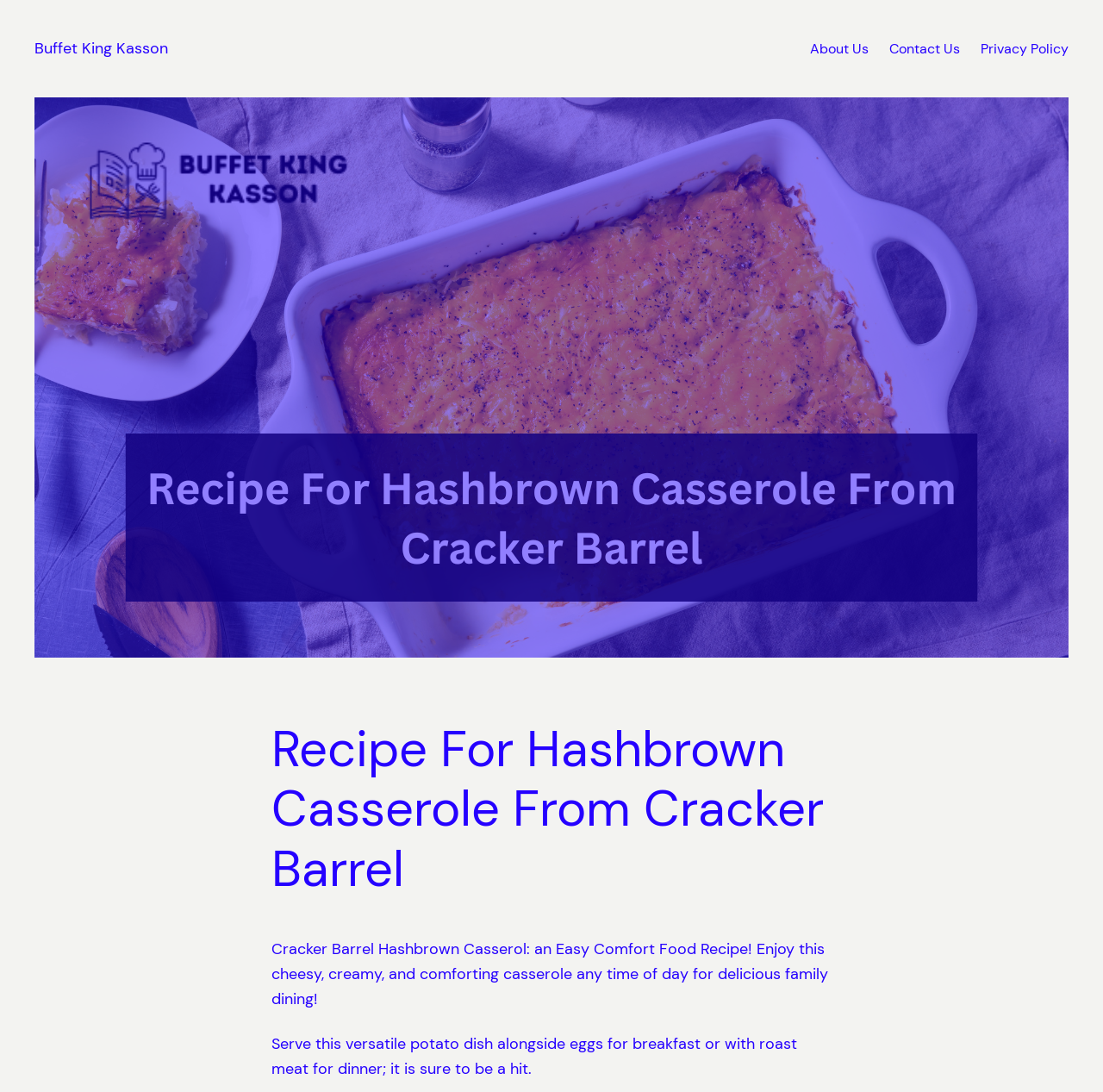What is the tone of the recipe description?
Could you please answer the question thoroughly and with as much detail as possible?

The tone of the recipe description is inviting and encouraging, as it uses phrases such as 'Enjoy this cheesy, creamy, and comforting casserole' and 'it is sure to be a hit'. This tone suggests that the author of the recipe is trying to entice readers to try the dish.